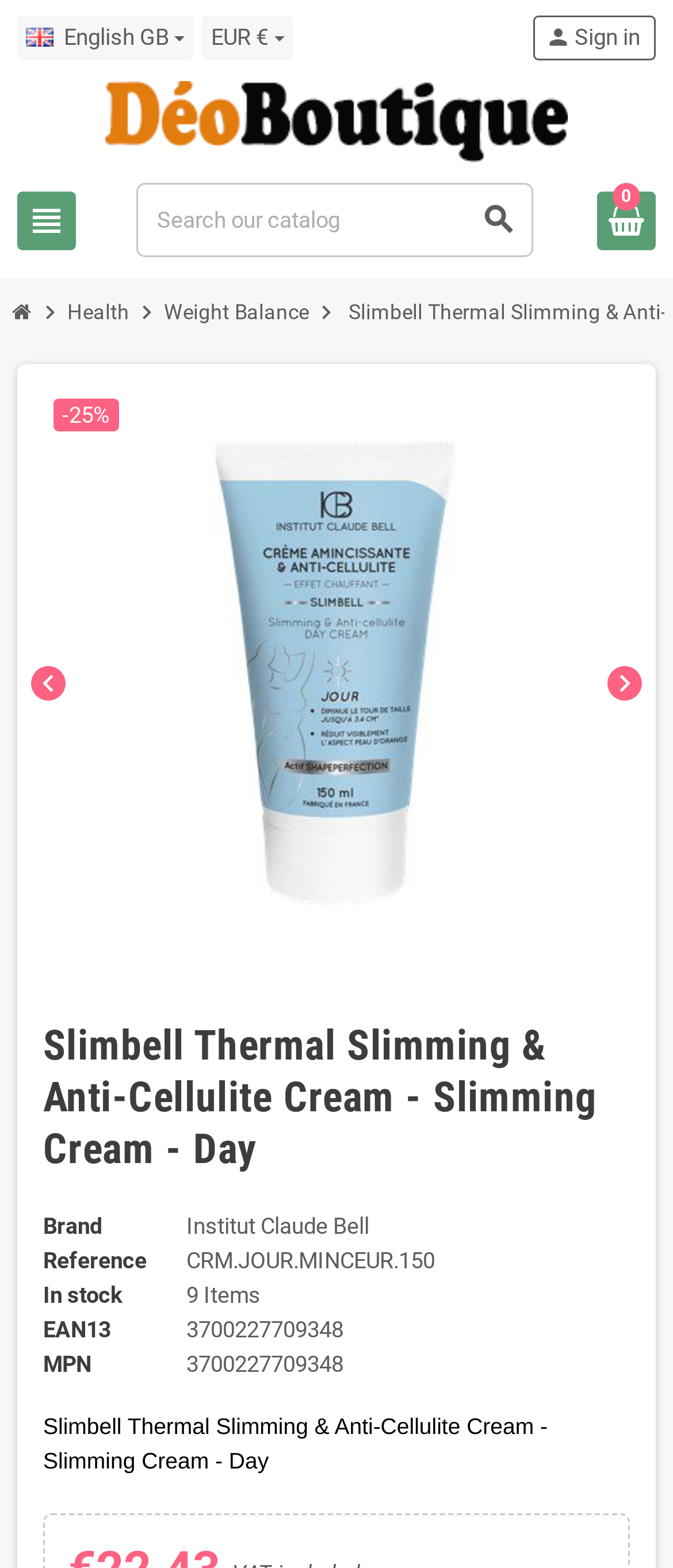Please determine the bounding box coordinates of the element's region to click in order to carry out the following instruction: "View product details". The coordinates should be four float numbers between 0 and 1, i.e., [left, top, right, bottom].

[0.064, 0.645, 0.936, 0.755]